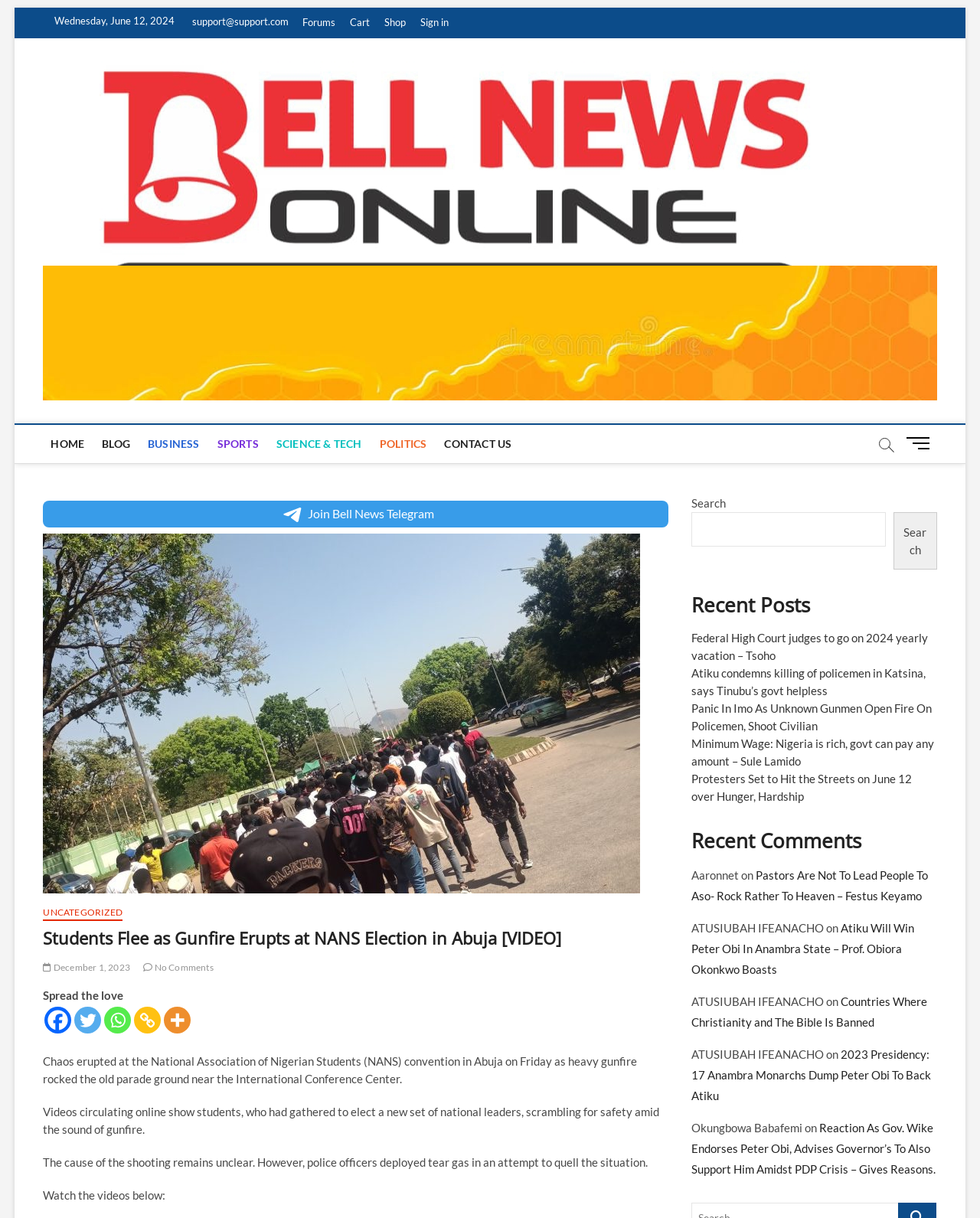Summarize the webpage with intricate details.

This webpage is a news website with a focus on political and social activism. At the top, there is a navigation menu with links to "Forums", "Cart", "Shop", and "Sign in". Below this, there is a prominent header with the website's logo, "Bell News", and a tagline "DIGITAL NEWS MEDIA AND BLOG". 

To the left of the header, there is a secondary navigation menu with links to "HOME", "BLOG", "BUSINESS", "SPORTS", "SCIENCE & TECH", "POLITICS", and "CONTACT US". 

The main content of the webpage is an article titled "Students Flee as Gunfire Erupts at NANS Election in Abuja [VIDEO]". The article has a brief summary and several paragraphs of text describing the event. Below the article, there are social media sharing buttons and a "Recent Posts" section with links to five other news articles. 

To the right of the main content, there is a search bar and a "Recent Comments" section with three articles and their corresponding comments. At the bottom of the webpage, there is a footer section with more links to news articles and a copyright notice. 

There are several images on the webpage, including the website's logo, a video thumbnail, and social media icons. The overall layout is organized, with clear headings and concise text, making it easy to navigate and read.